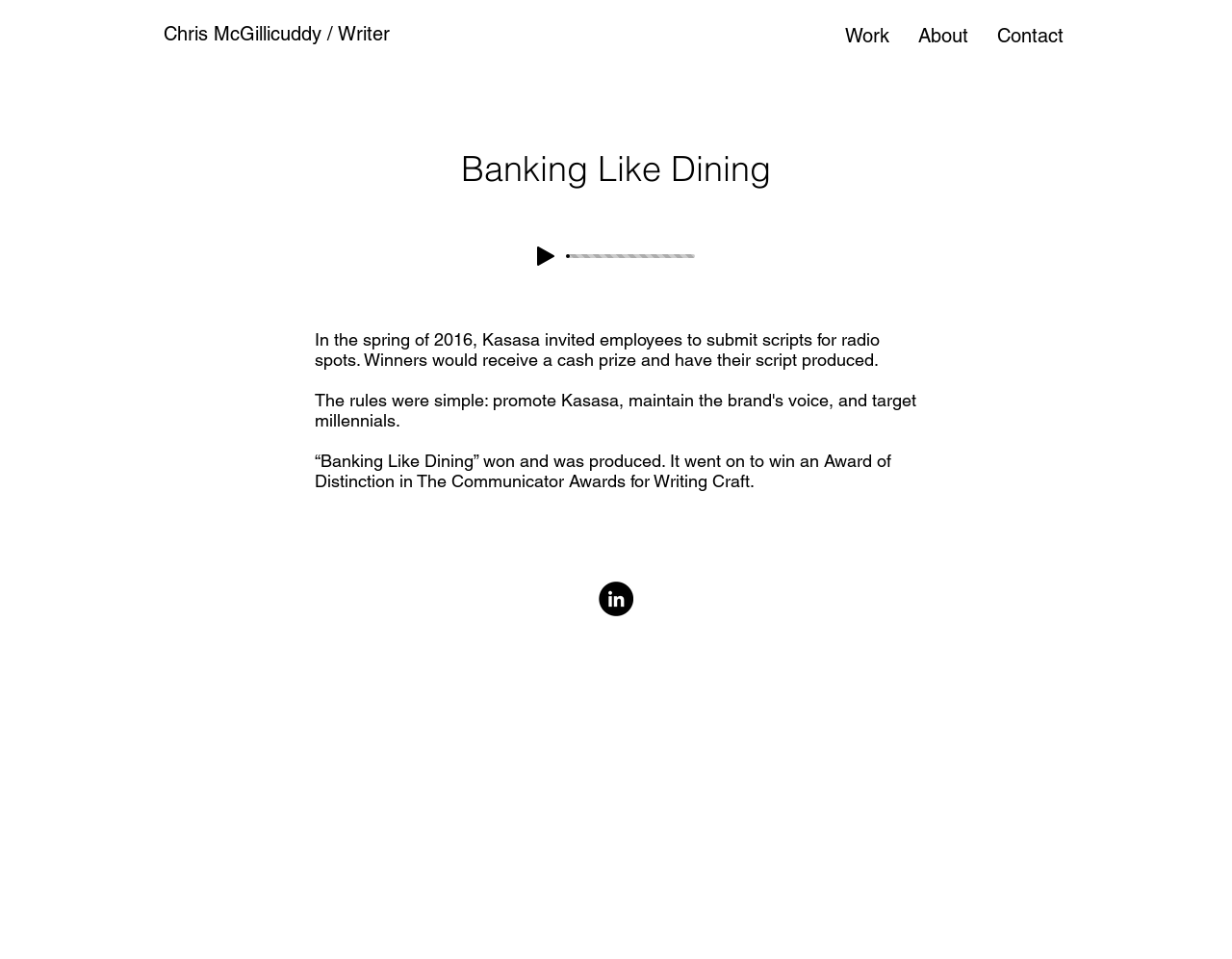What is the title of the audio?
Answer the question with a detailed and thorough explanation.

The title of the audio can be found in the heading element 'Banking Like Dining' which is located below the writer's name and above the play button.